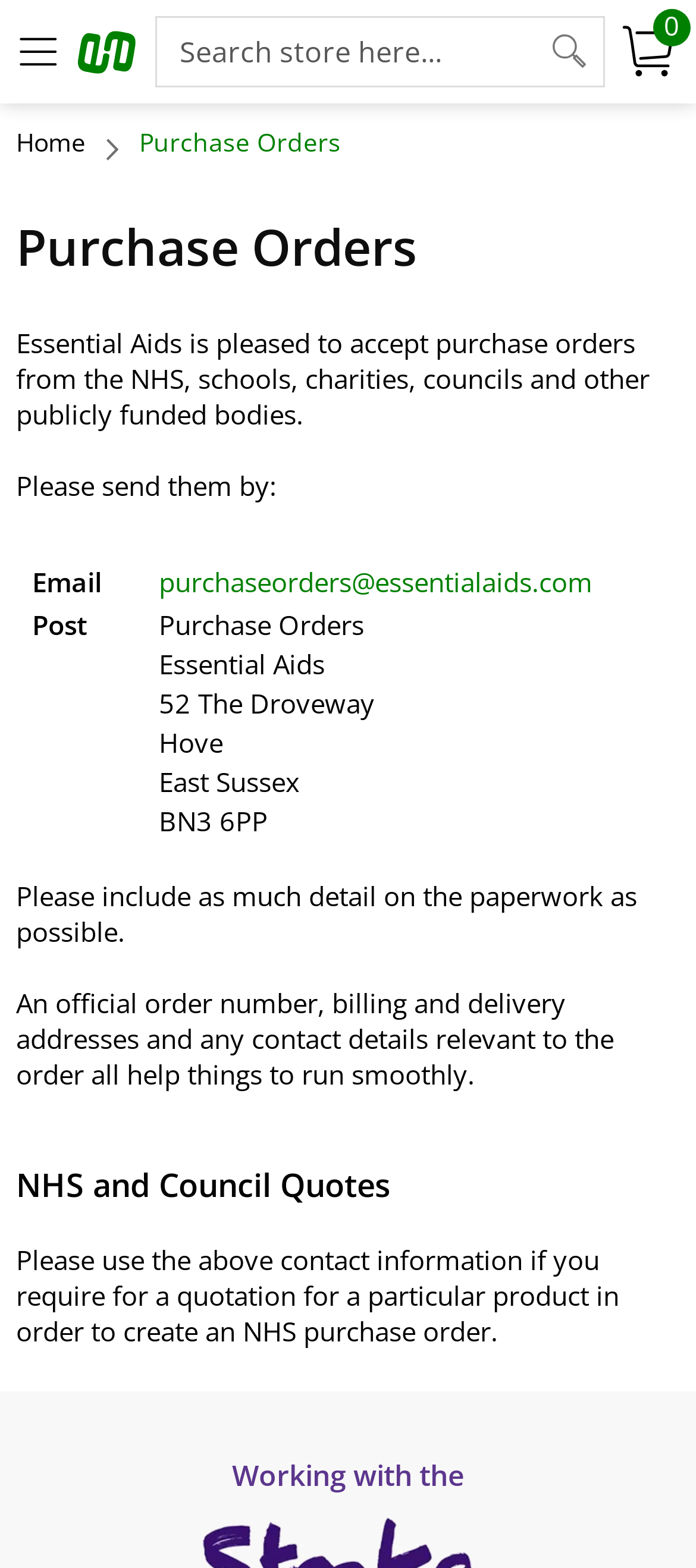Summarize the webpage with intricate details.

The webpage is focused on providing information about placing purchase orders with Essential Aids, a UK-based online shop for daily living aids. At the top of the page, there is a logo image and a search bar with a button. The main content area is divided into sections, with headings and paragraphs of text.

The first section is headed "Purchase Orders" and provides an introduction to the process of placing purchase orders with Essential Aids. The text explains that the company accepts purchase orders from the NHS, schools, charities, councils, and other publicly funded bodies.

Below this introduction, there is a table with three rows, each containing contact information for sending purchase orders. The table has columns for the contact method (email, post, etc.), and the corresponding address or email address.

Following the table, there are two paragraphs of text that provide additional guidance on what information to include in the purchase order paperwork.

The next section is headed "NHS and Council Quotes" and provides information on how to request a quotation for a particular product in order to create an NHS purchase order. The text explains that the contact information provided earlier should be used for this purpose.

Throughout the page, there are several images, including the logo image, a button image, and a few decorative images. The overall layout is organized and easy to follow, with clear headings and concise text.